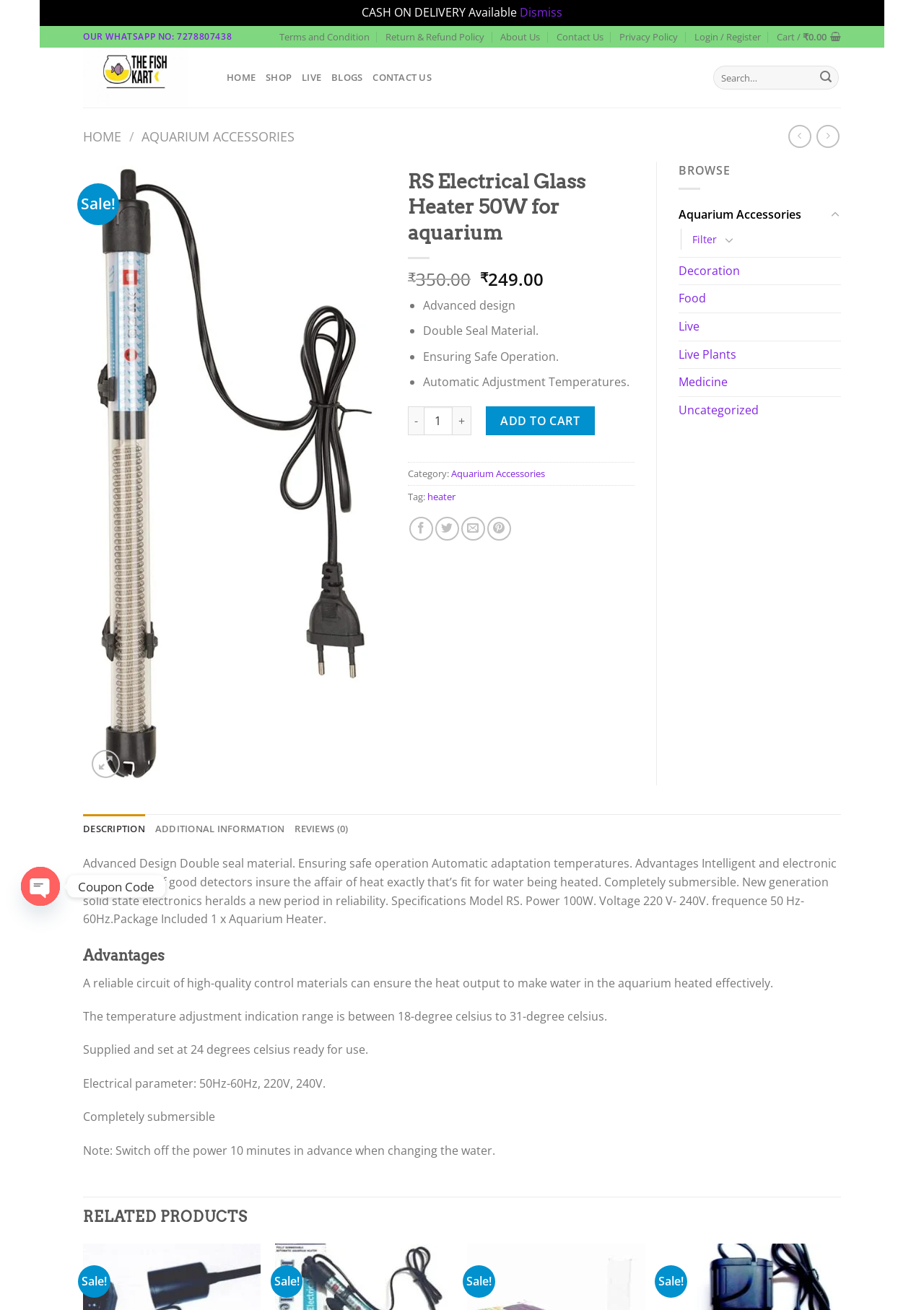Locate the bounding box coordinates of the element I should click to achieve the following instruction: "View about us page".

None